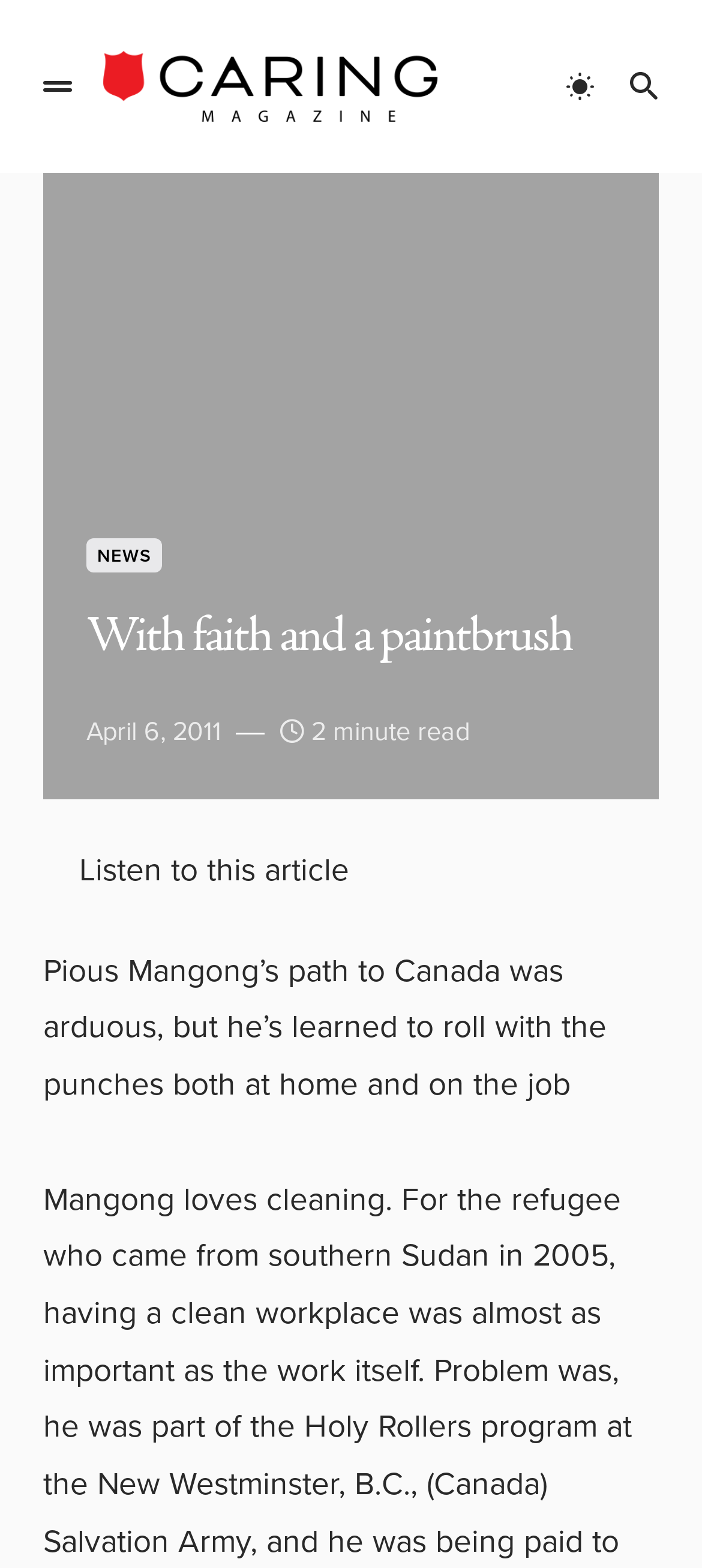Find the bounding box coordinates of the UI element according to this description: "alt="Caring Magazine"".

[0.133, 0.026, 0.637, 0.084]